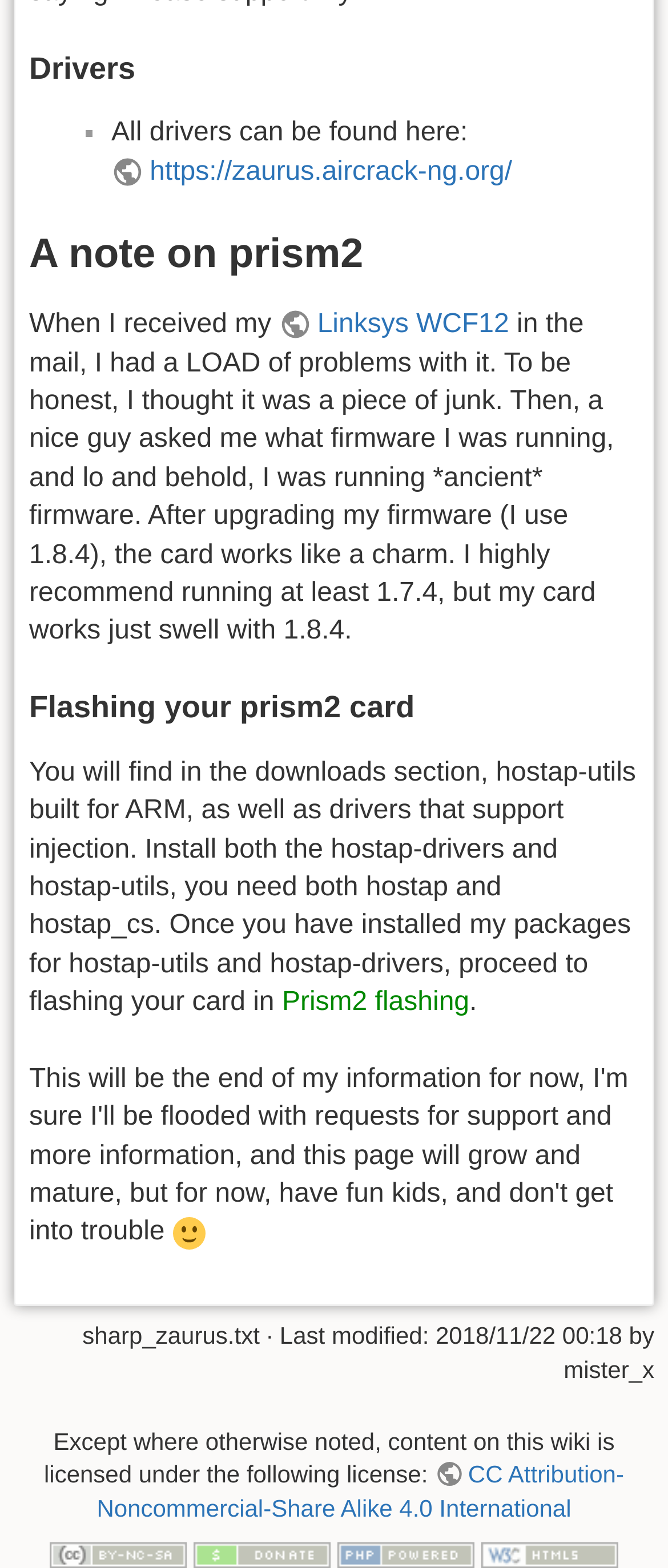Please identify the bounding box coordinates of the element I should click to complete this instruction: 'Click on the link to download hostap-utils'. The coordinates should be given as four float numbers between 0 and 1, like this: [left, top, right, bottom].

[0.167, 0.1, 0.767, 0.119]